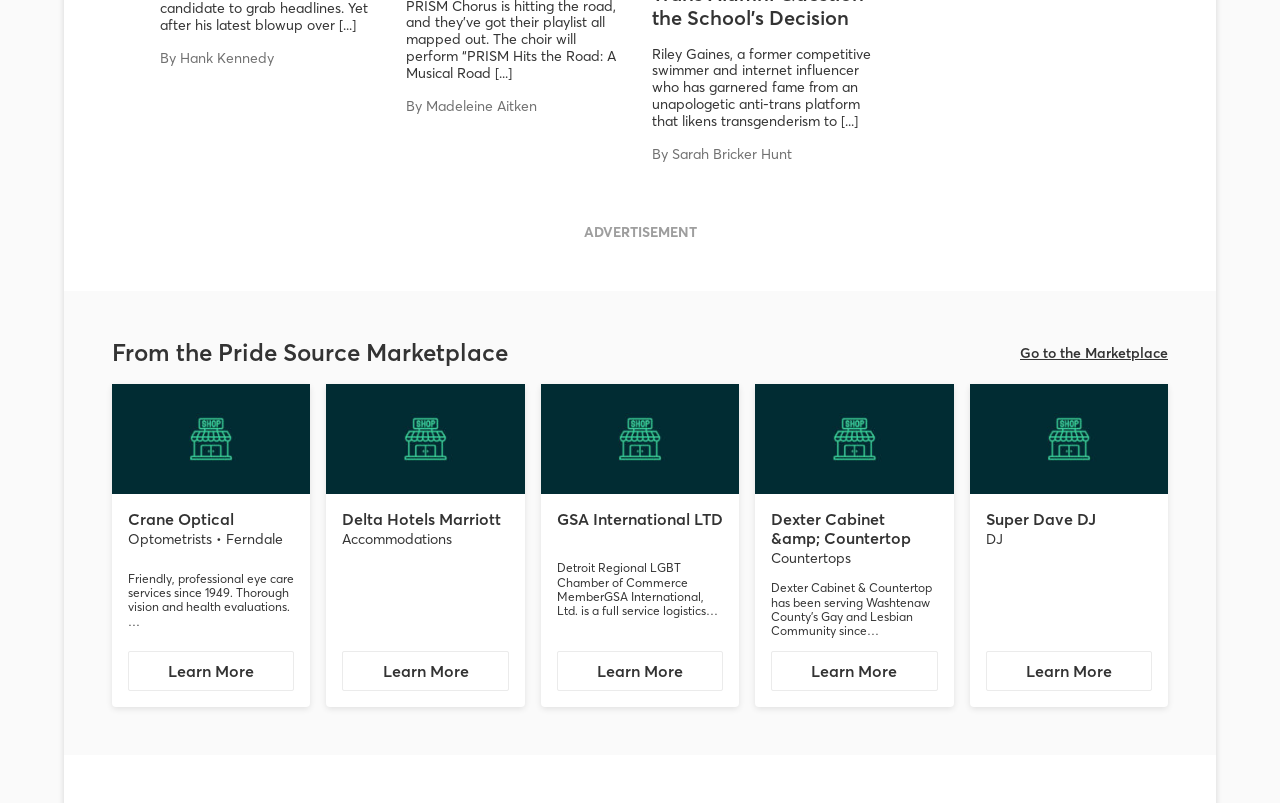What is the name of the first business listed?
Please answer the question as detailed as possible based on the image.

I looked at the first heading element, which is 'Crane Optical', and it is followed by a link with the same text. Therefore, the name of the first business listed is Crane Optical.